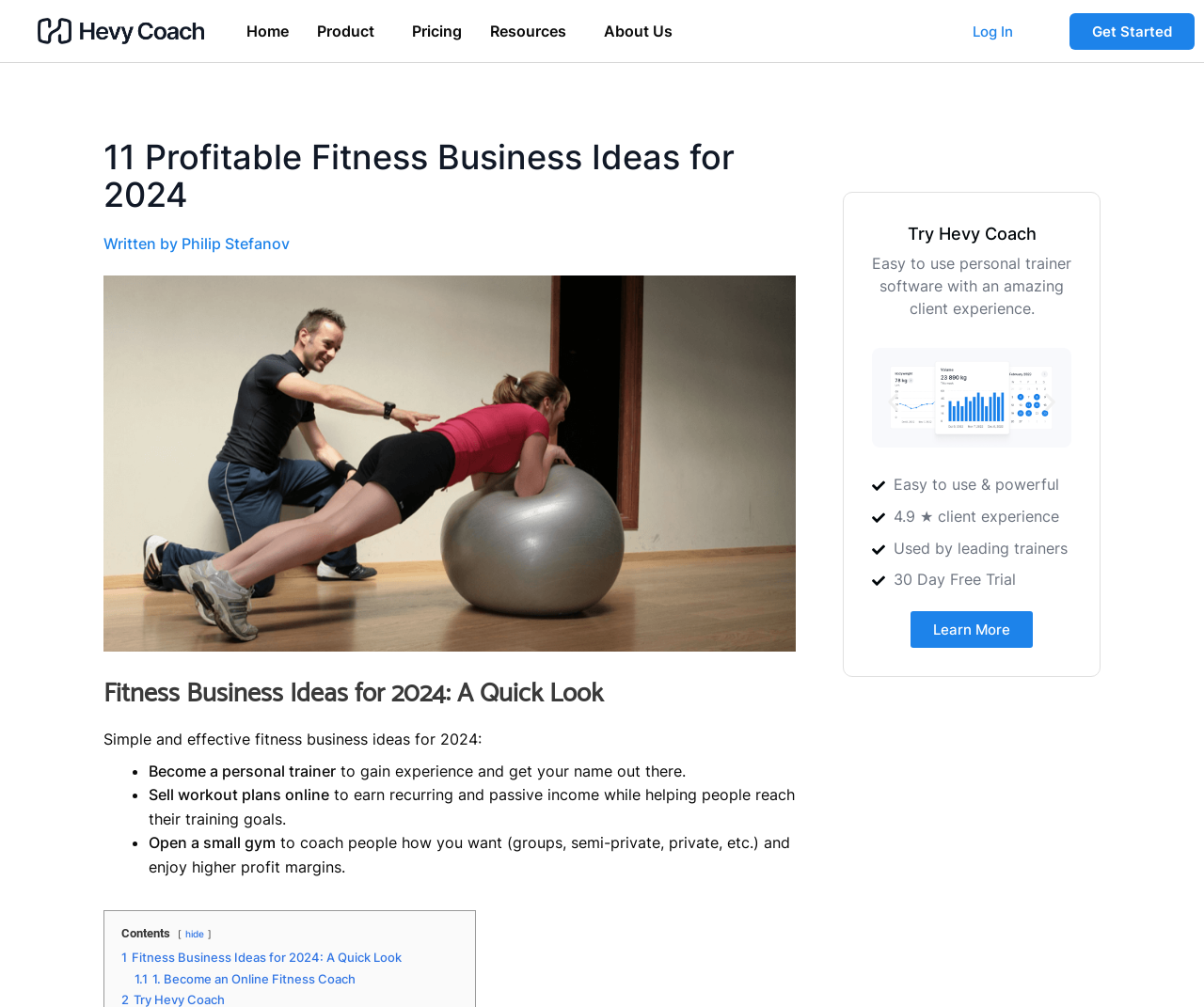Find the bounding box coordinates of the element to click in order to complete this instruction: "Click the Hevy Coach logo". The bounding box coordinates must be four float numbers between 0 and 1, denoted as [left, top, right, bottom].

[0.031, 0.017, 0.17, 0.044]